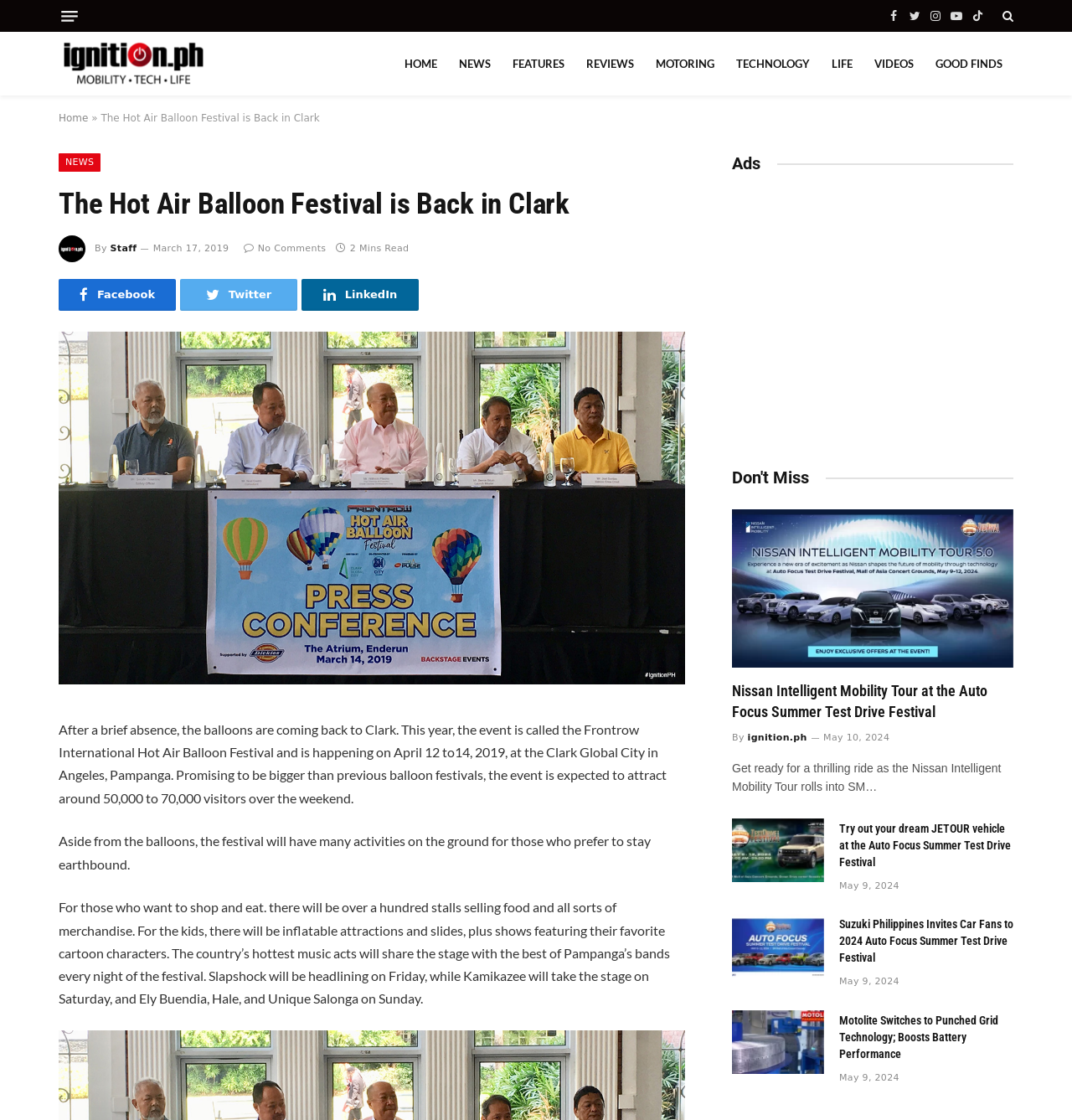Can you find the bounding box coordinates for the element to click on to achieve the instruction: "Visit the Ignition.ph website"?

[0.055, 0.028, 0.195, 0.085]